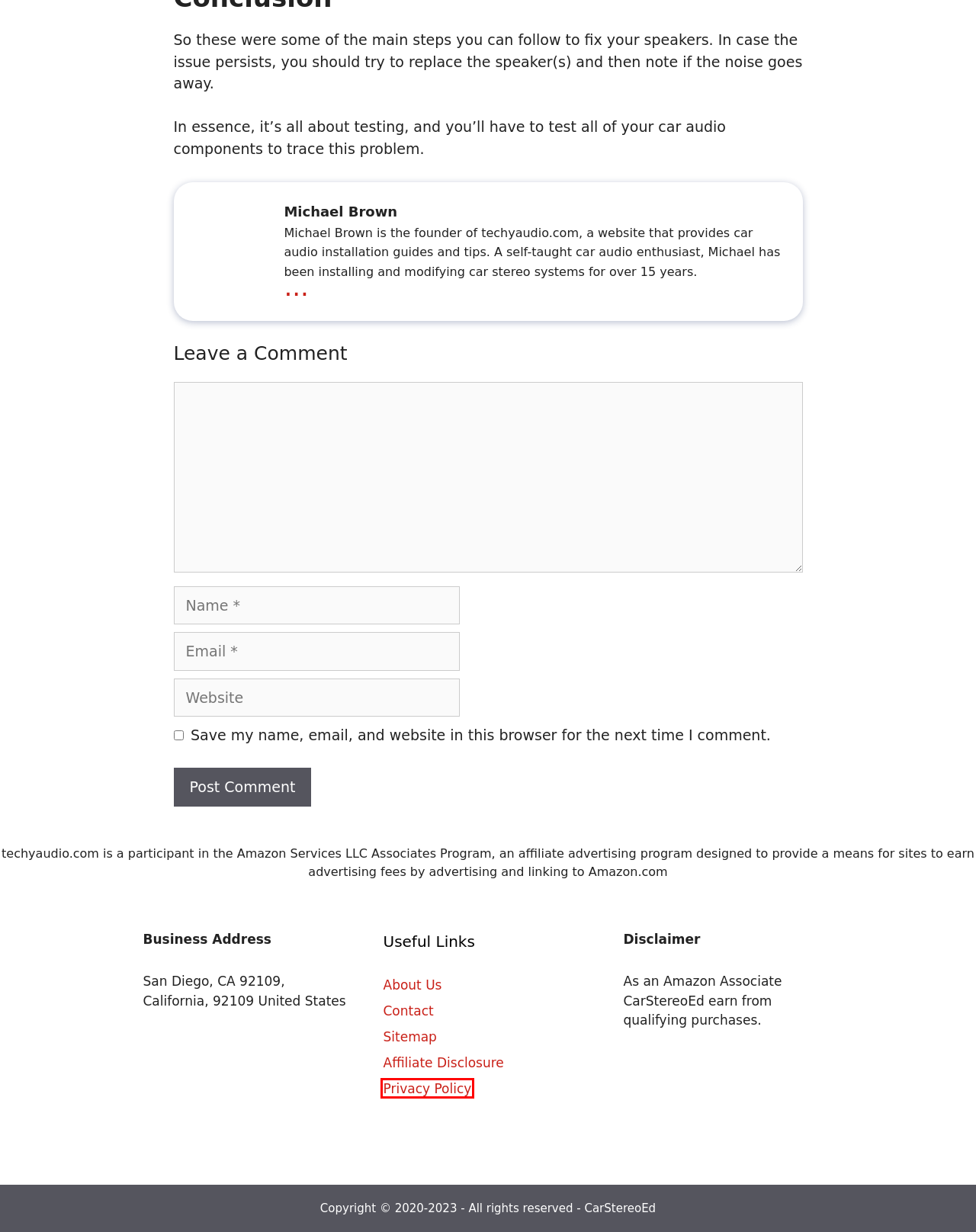Analyze the screenshot of a webpage with a red bounding box and select the webpage description that most accurately describes the new page resulting from clicking the element inside the red box. Here are the candidates:
A. About Us - CarStereoED
B. Head Units - TechyAudio
C. Affiliate Disclosure - TechyAudio
D. Sitemap - TechyAudio
E. Privacy Policy - TechyAudio
F. Best 8-Inch Car Subwoofer of 2024, Tested and Reviewed
G. Contact - TechyAudio
H. Best Under Seat Subwoofer of 2024, Tested and Reviewed

E